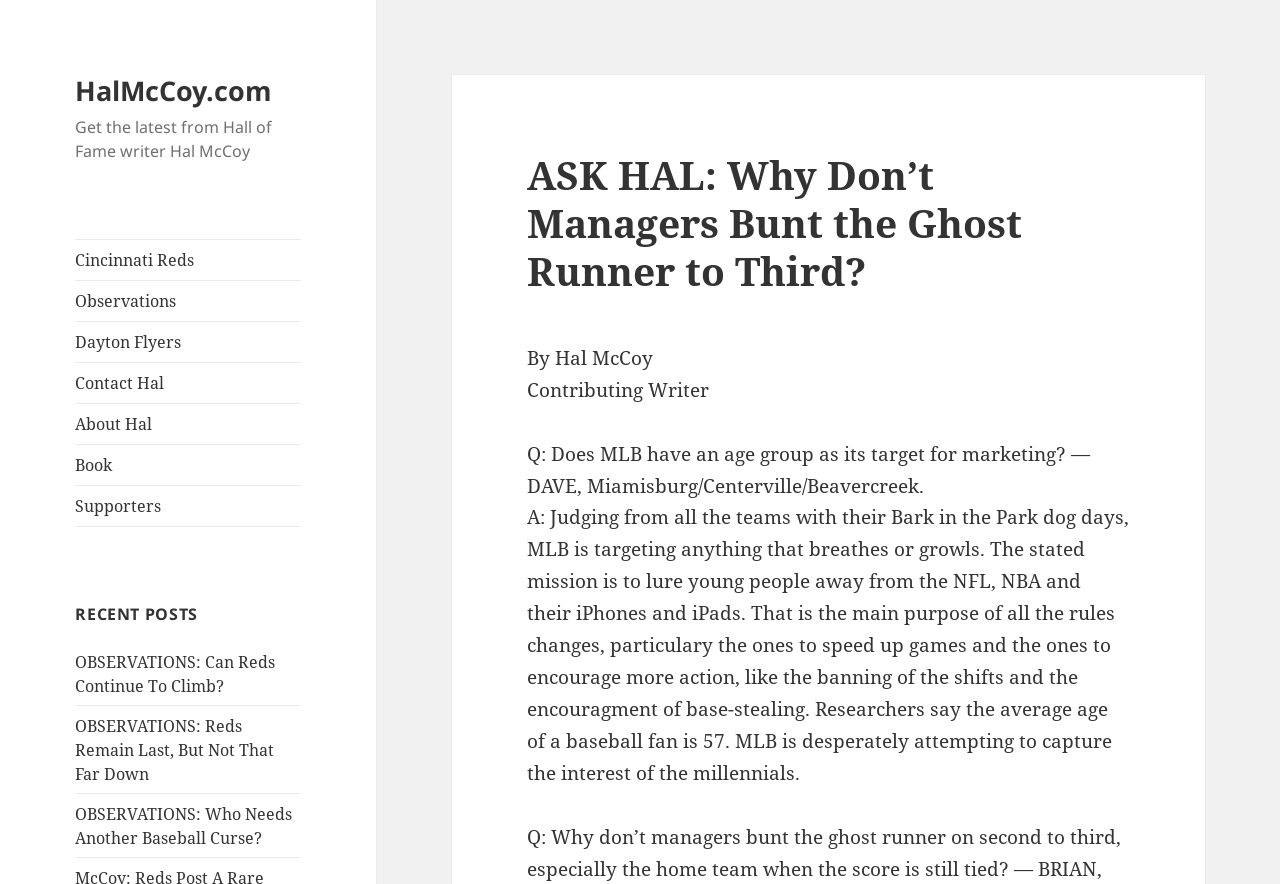Create a detailed narrative describing the layout and content of the webpage.

This webpage is an article from HalMcCoy.com, a website written by Hall of Fame writer Hal McCoy. At the top left corner, there is a link to the website's homepage, accompanied by a brief description of the website. Below this, there are several links to different categories, including Cincinnati Reds, Observations, Dayton Flyers, Contact Hal, About Hal, Book, and Supporters.

Further down, there is a heading titled "RECENT POSTS" with three links to recent articles, each with a title starting with "OBSERVATIONS". To the right of these links, there is a header with the title of the current article, "ASK HAL: Why Don’t Managers Bunt the Ghost Runner to Third?".

Below the article title, there is a byline with the author's name, Hal McCoy, and his title, Contributing Writer. The article itself is a Q&A session, where a question from a reader, DAVE from Miamisburg/Centerville/Beavercreek, is answered by Hal McCoy. The question asks about MLB's target age group for marketing, and the answer explains that MLB is targeting a wide range of ages, including young people, in an attempt to capture their interest and increase fan engagement.